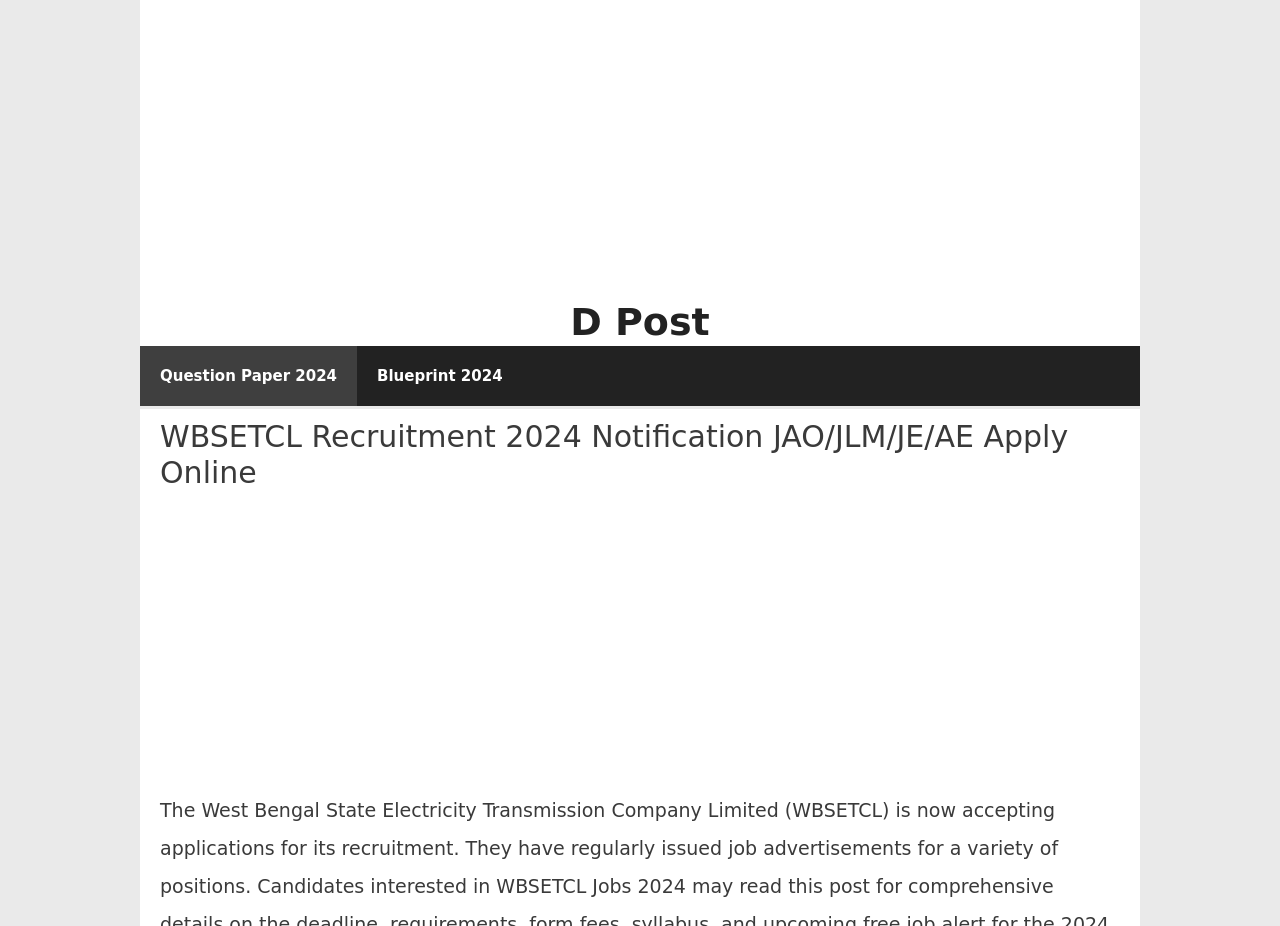Please answer the following query using a single word or phrase: 
How many links are in the primary navigation menu?

2